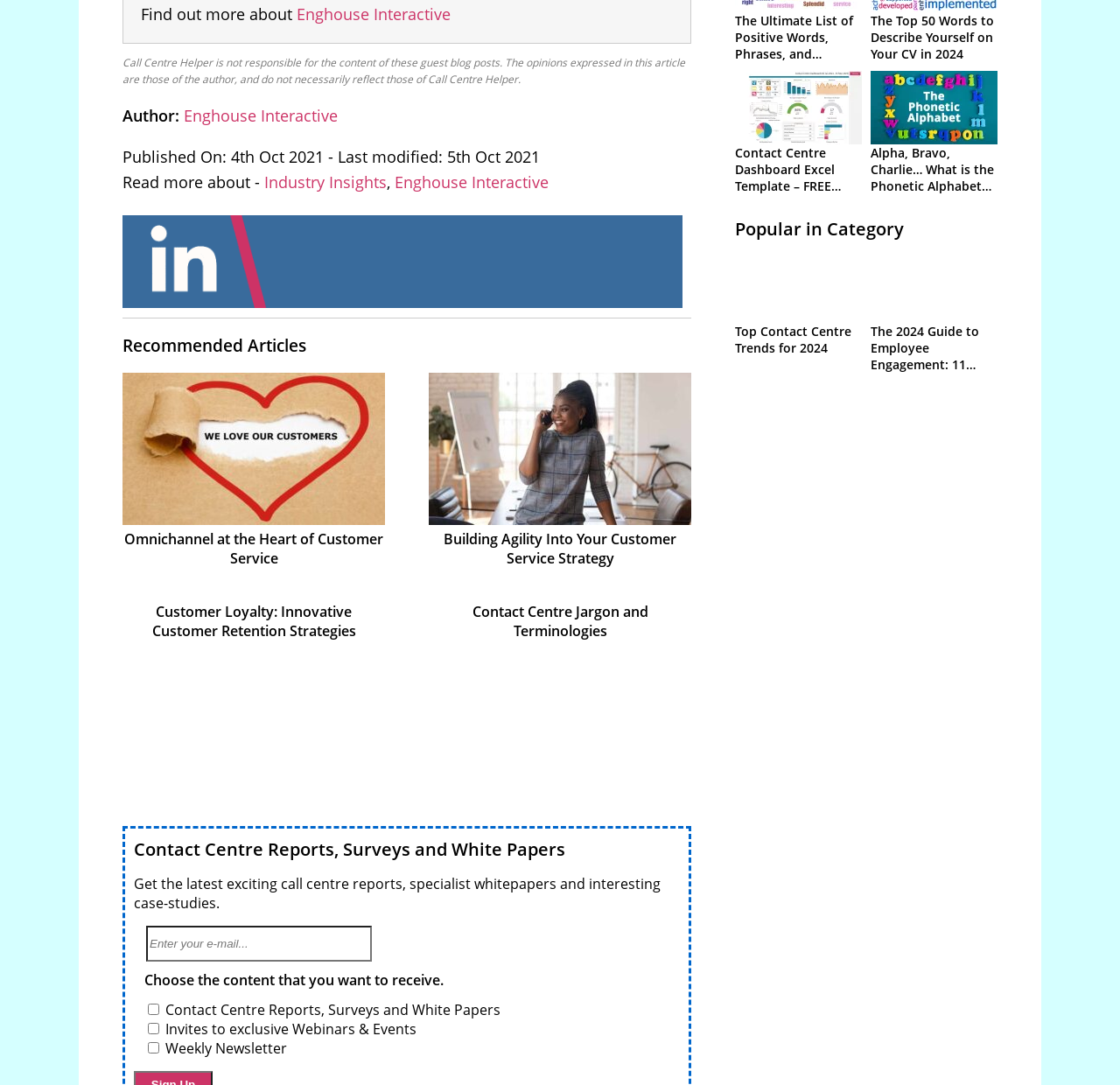Provide a single word or phrase to answer the given question: 
What is the topic of the recommended article?

Industry Insights